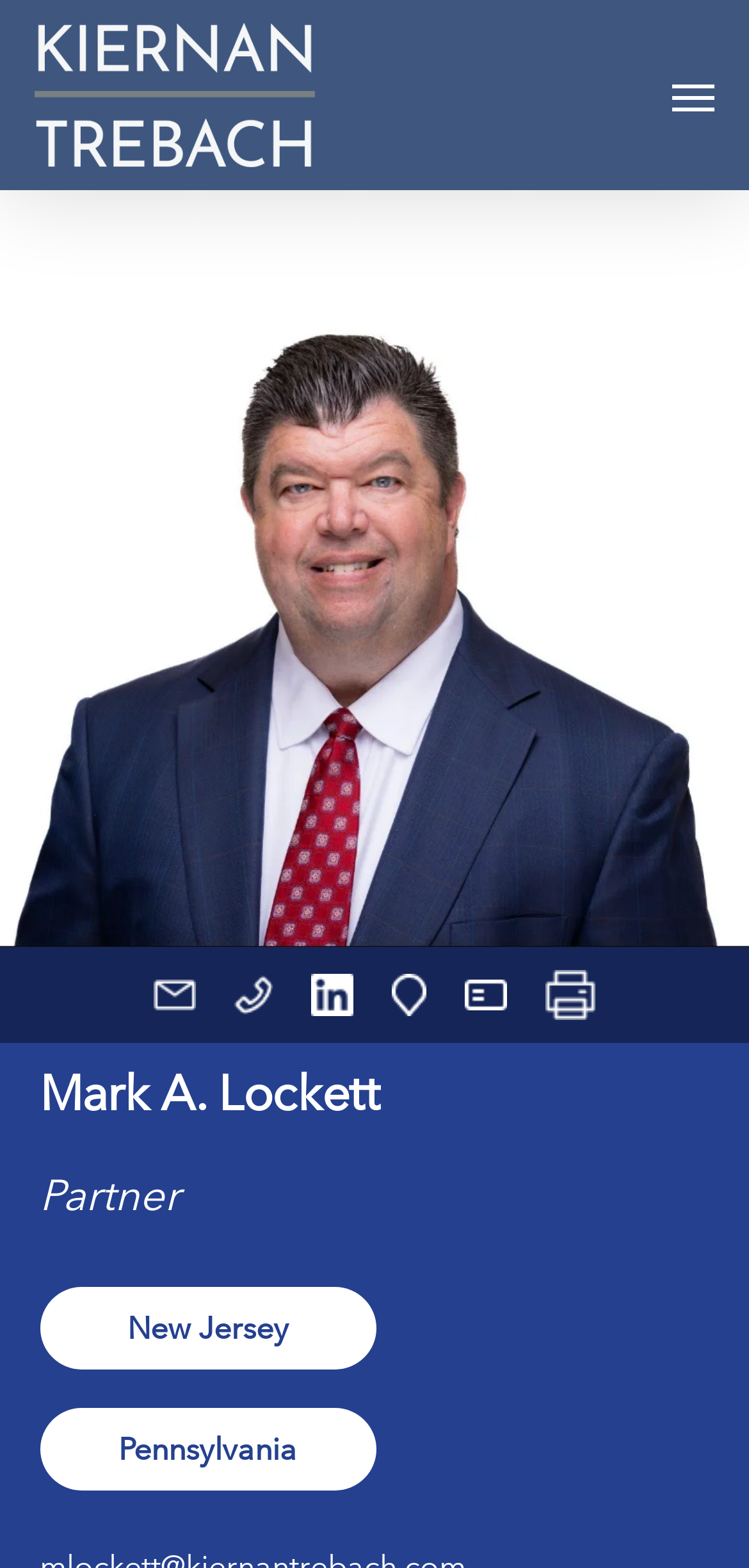Respond with a single word or phrase to the following question: How many images are on this webpage?

3